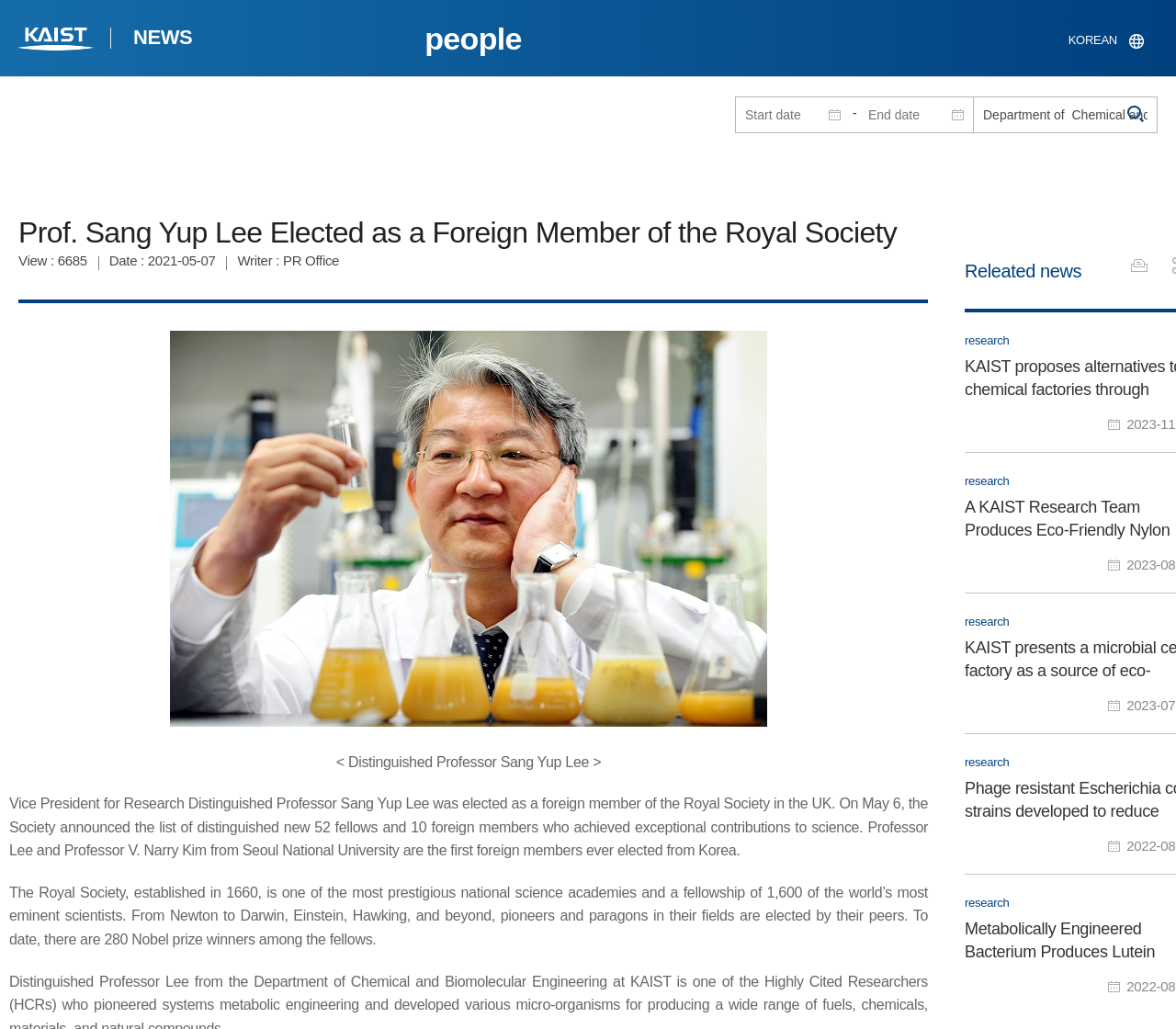What is the date of the news article?
Based on the image, answer the question in a detailed manner.

I found the answer by looking at the text in the webpage, specifically the sentence 'Date : 2021-05-07' which is located below the title of the news article.